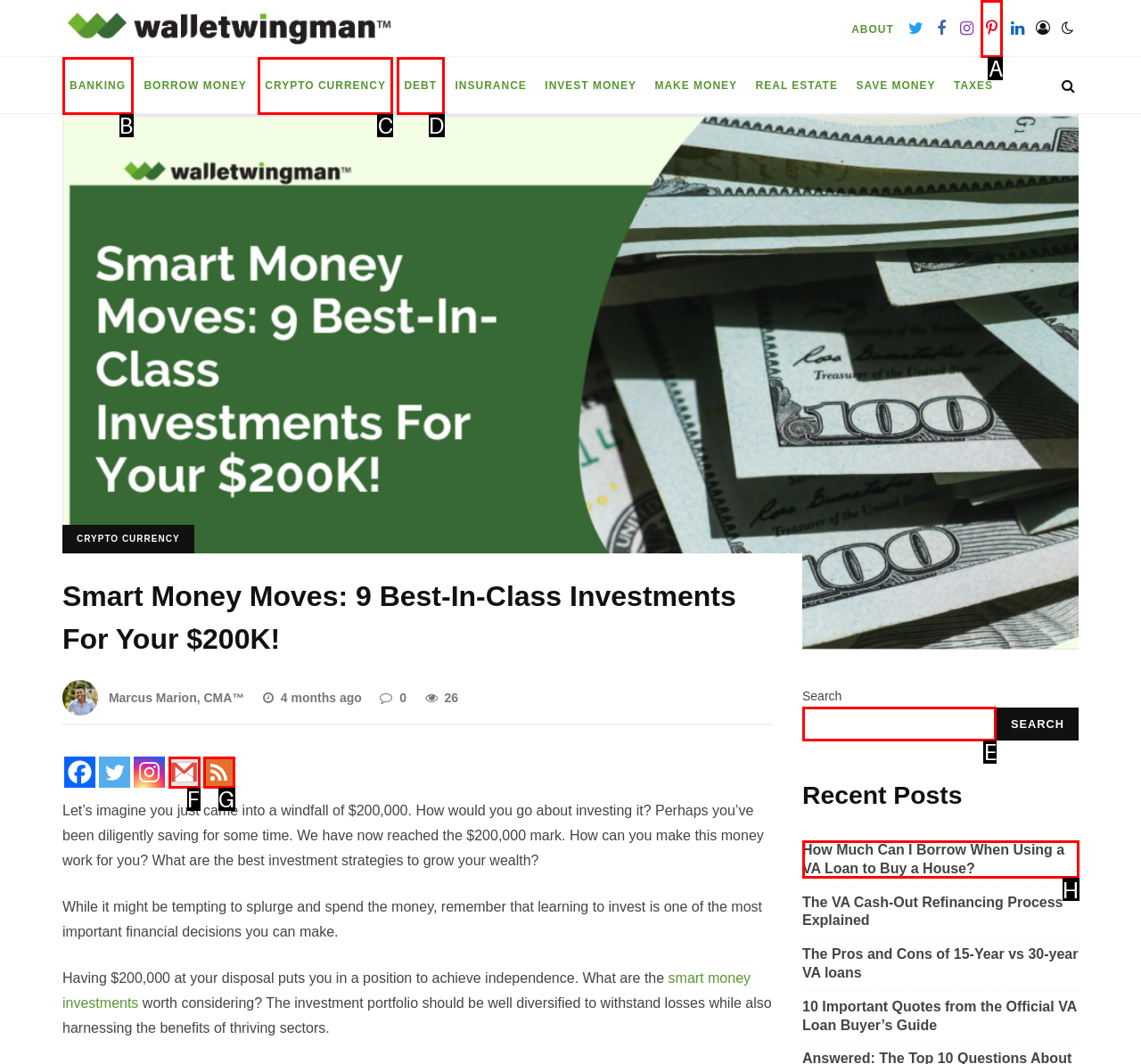Select the HTML element that matches the description: aria-label="RSS" title="RSS Feed"
Respond with the letter of the correct choice from the given options directly.

G